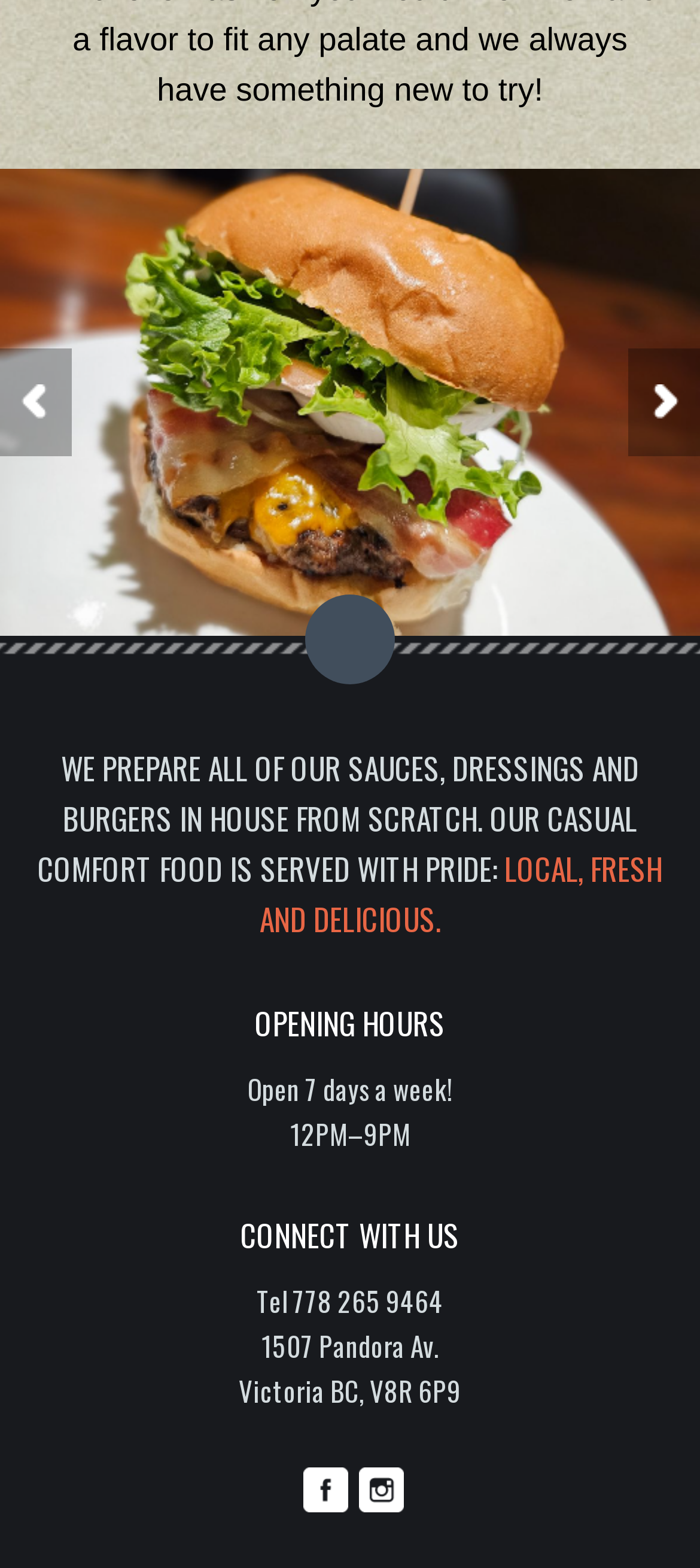What is the phone number?
Refer to the image and provide a thorough answer to the question.

I searched for a phone number on the webpage and found 'Tel 778 265 9464' under the 'CONNECT WITH US' section, which is likely the phone number of the establishment.